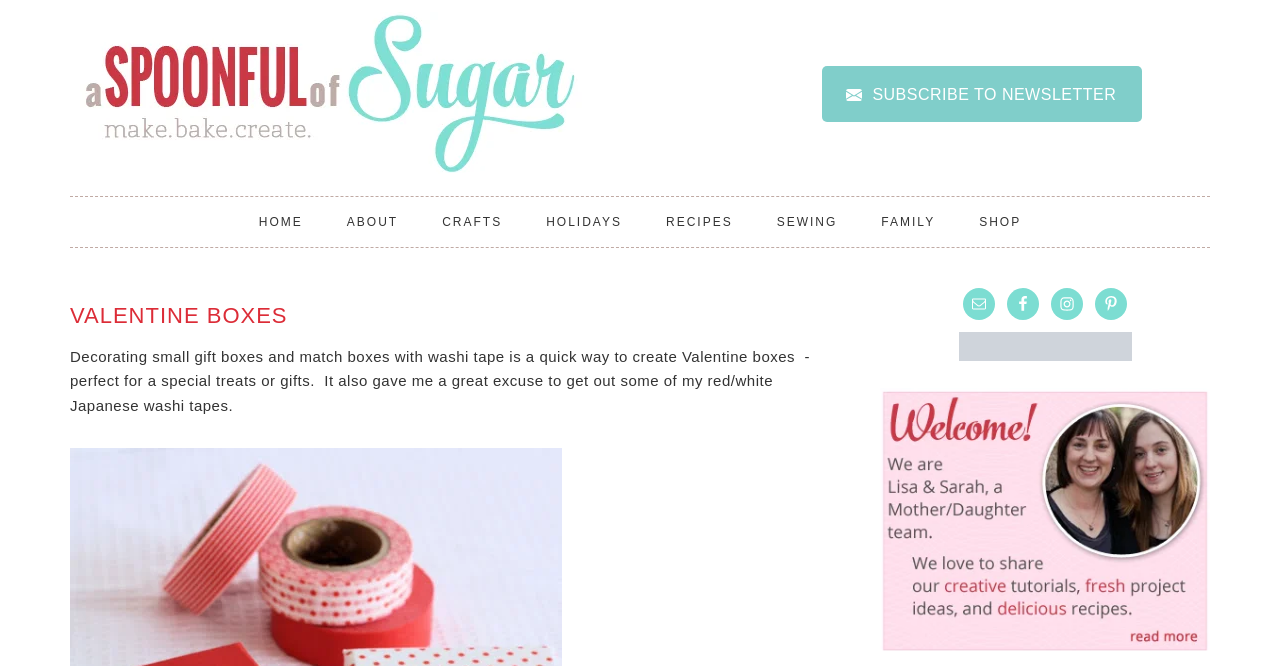Determine the bounding box coordinates of the target area to click to execute the following instruction: "Visit the 'CRAFTS' page."

[0.328, 0.296, 0.41, 0.371]